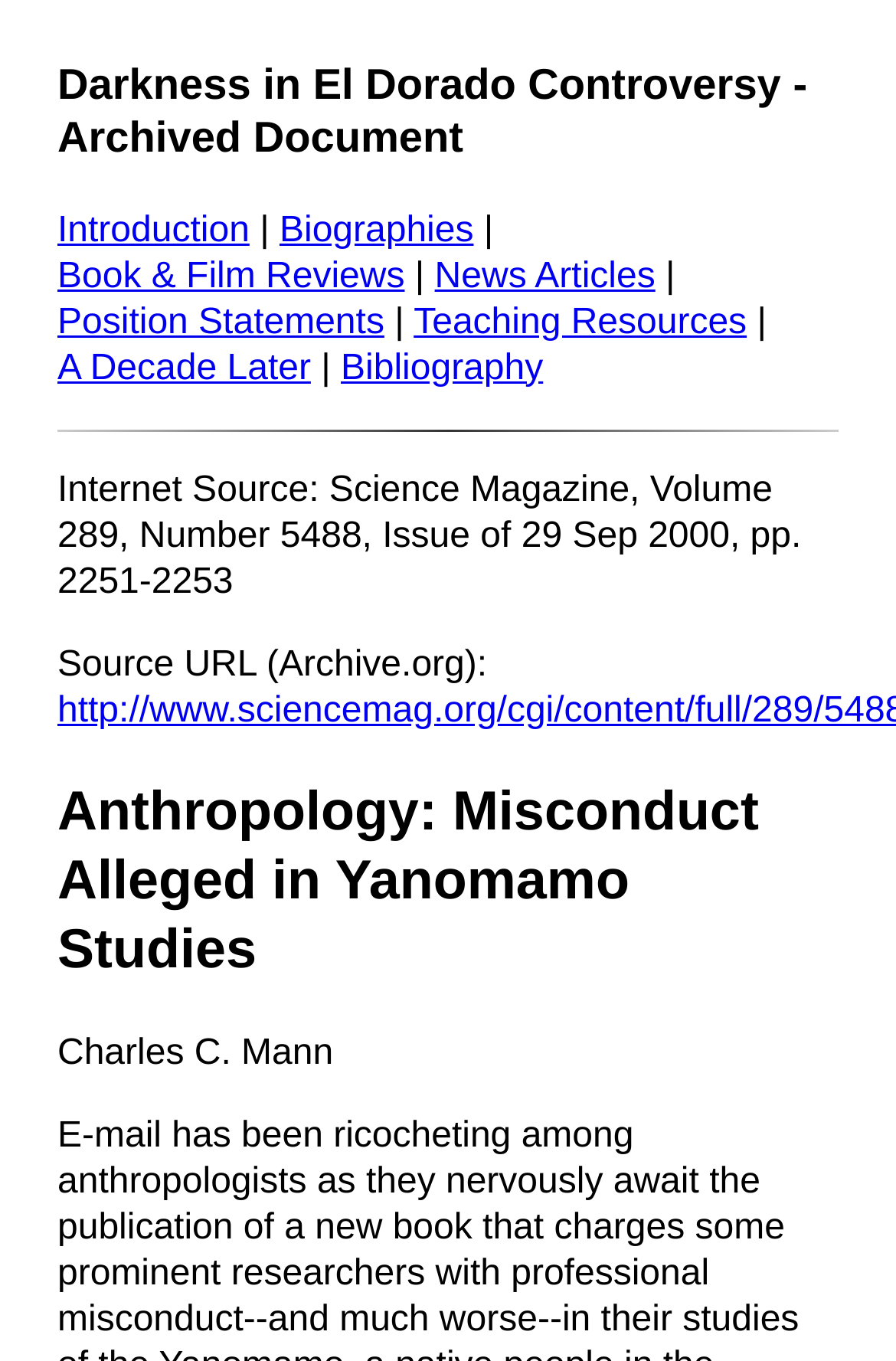Determine the bounding box coordinates of the clickable element to complete this instruction: "Read News Articles". Provide the coordinates in the format of four float numbers between 0 and 1, [left, top, right, bottom].

[0.485, 0.188, 0.731, 0.217]